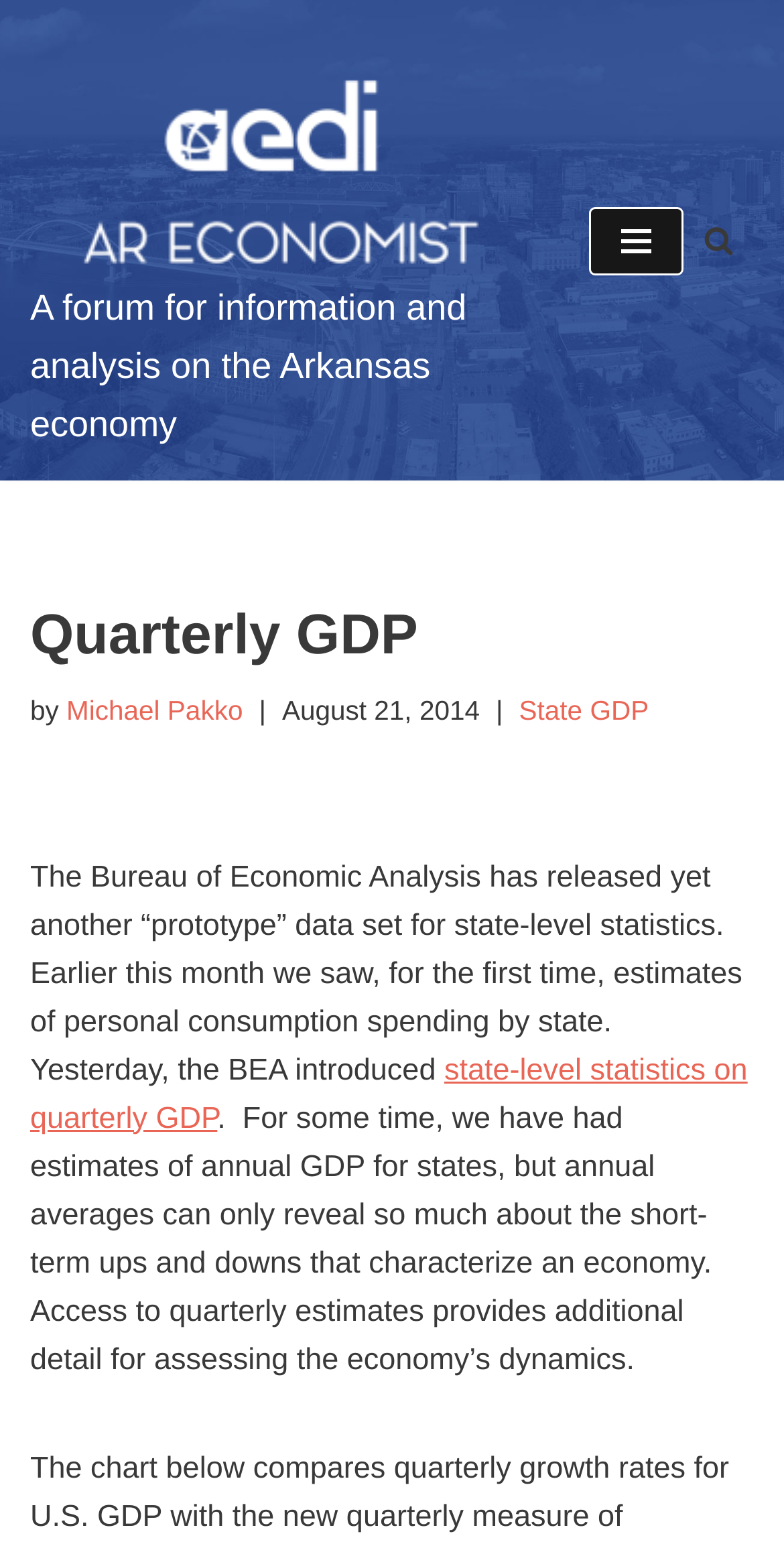What is the name of the economist?
Offer a detailed and full explanation in response to the question.

I found the answer by looking at the link element with the text 'Michael Pakko' which is located below the heading 'Quarterly GDP'.